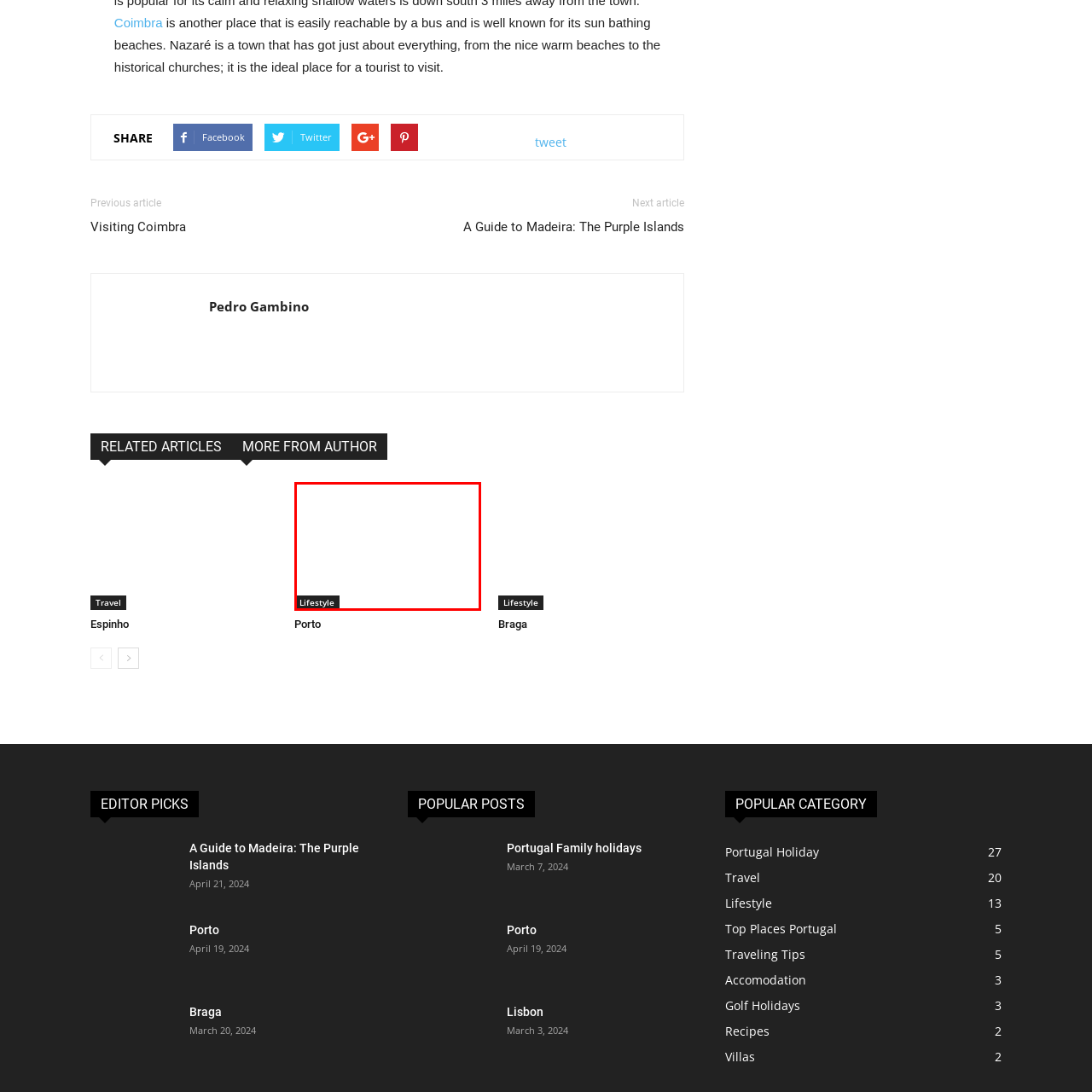Focus on the image confined within the red boundary and provide a single word or phrase in response to the question:
What design aesthetic is suited to digital platforms?

Contemporary